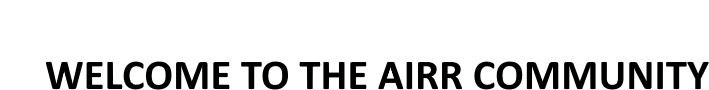What field of research is the AIRR initiative related to?
Using the image, respond with a single word or phrase.

Immunology and immune receptor repertoire